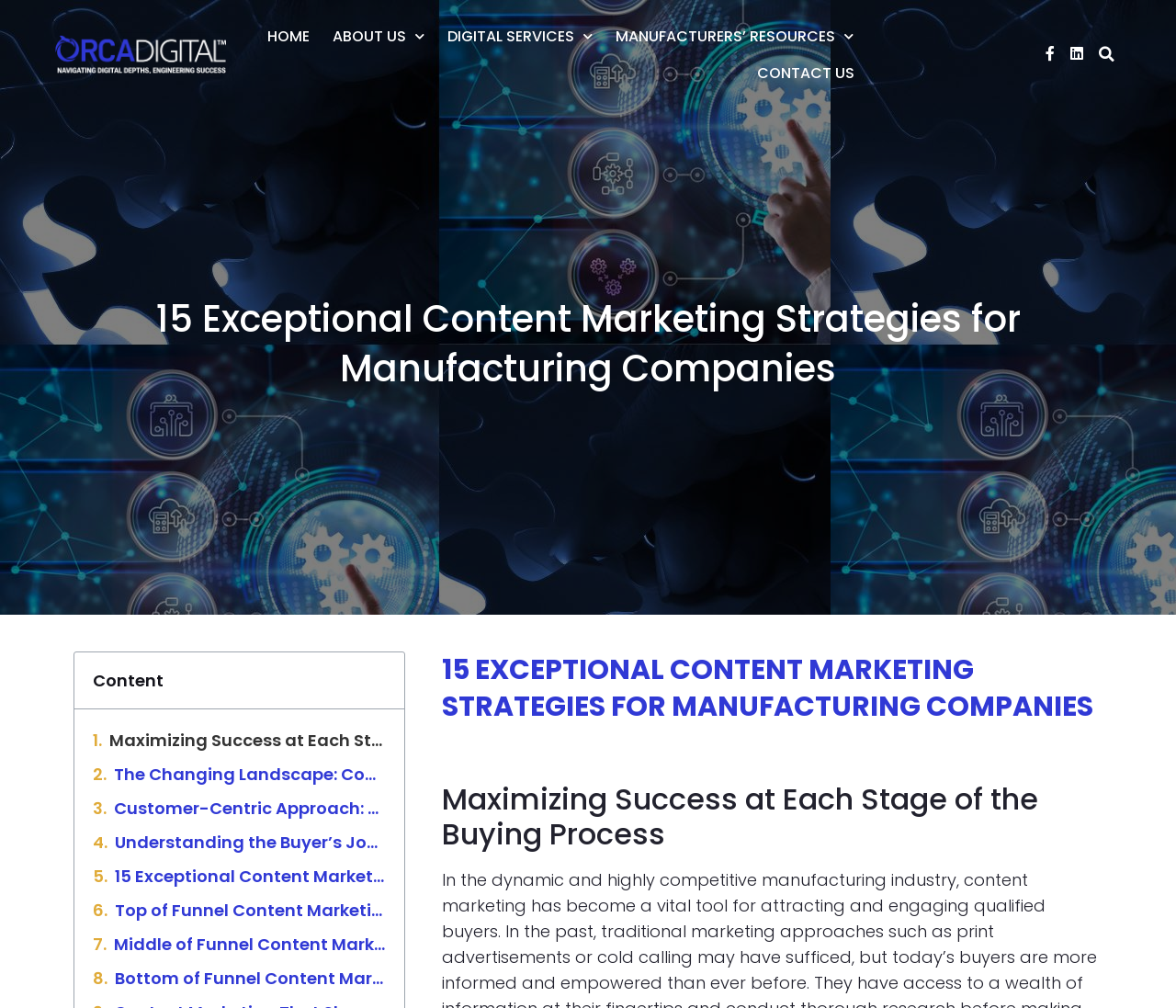By analyzing the image, answer the following question with a detailed response: What is the title of the first content marketing strategy?

I looked at the list of content marketing strategies and found that the first one is titled 'Maximizing Success at Each Stage of the Buying Process'.